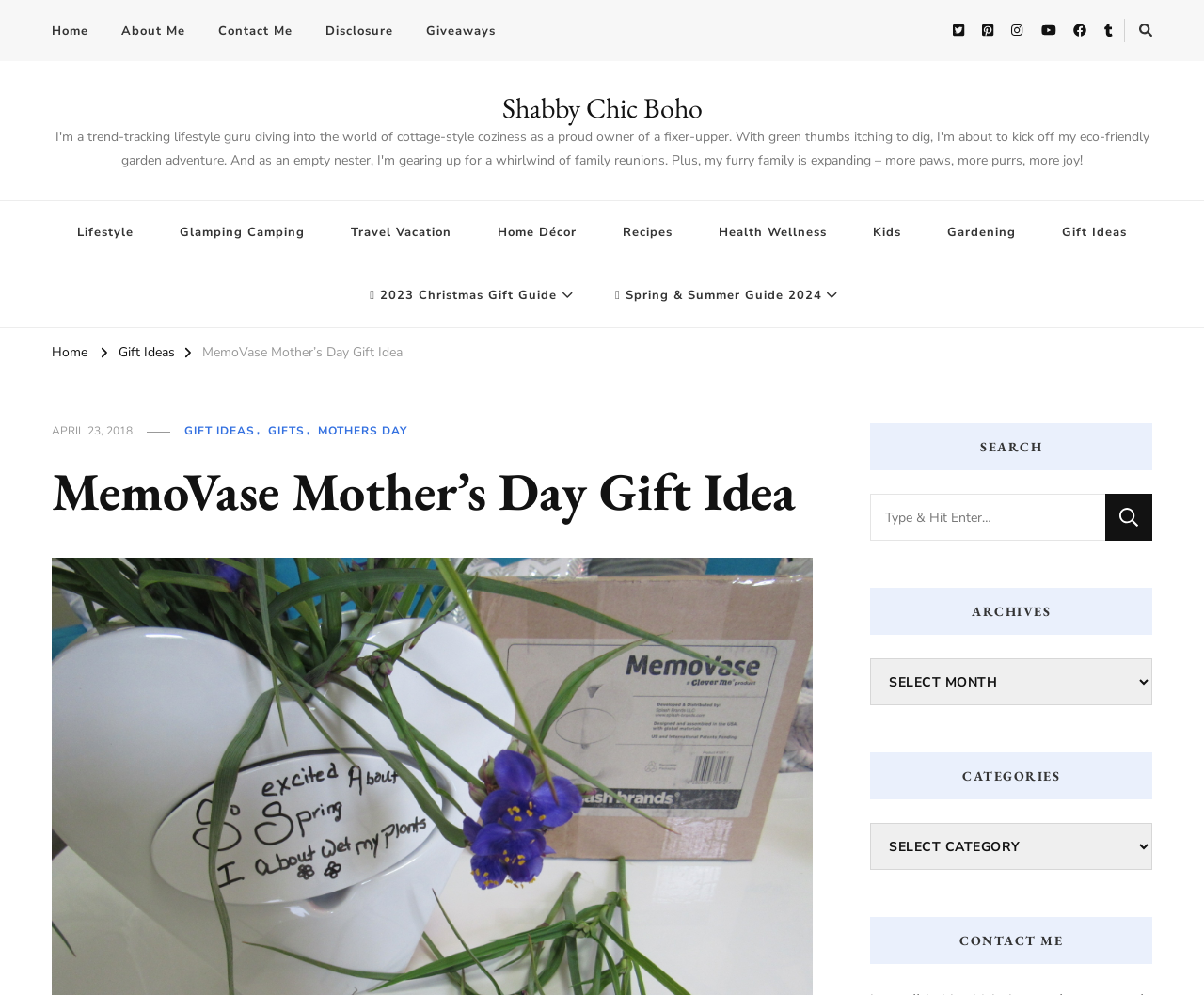What is the category of the article 'MemoVase Mother’s Day Gift Idea'?
Could you give a comprehensive explanation in response to this question?

By analyzing the webpage structure, I found that the article 'MemoVase Mother’s Day Gift Idea' is categorized under 'Gift Ideas', as it is listed under the 'Gift Ideas' section and has a heading mentioning 'GIFT IDEAS'.